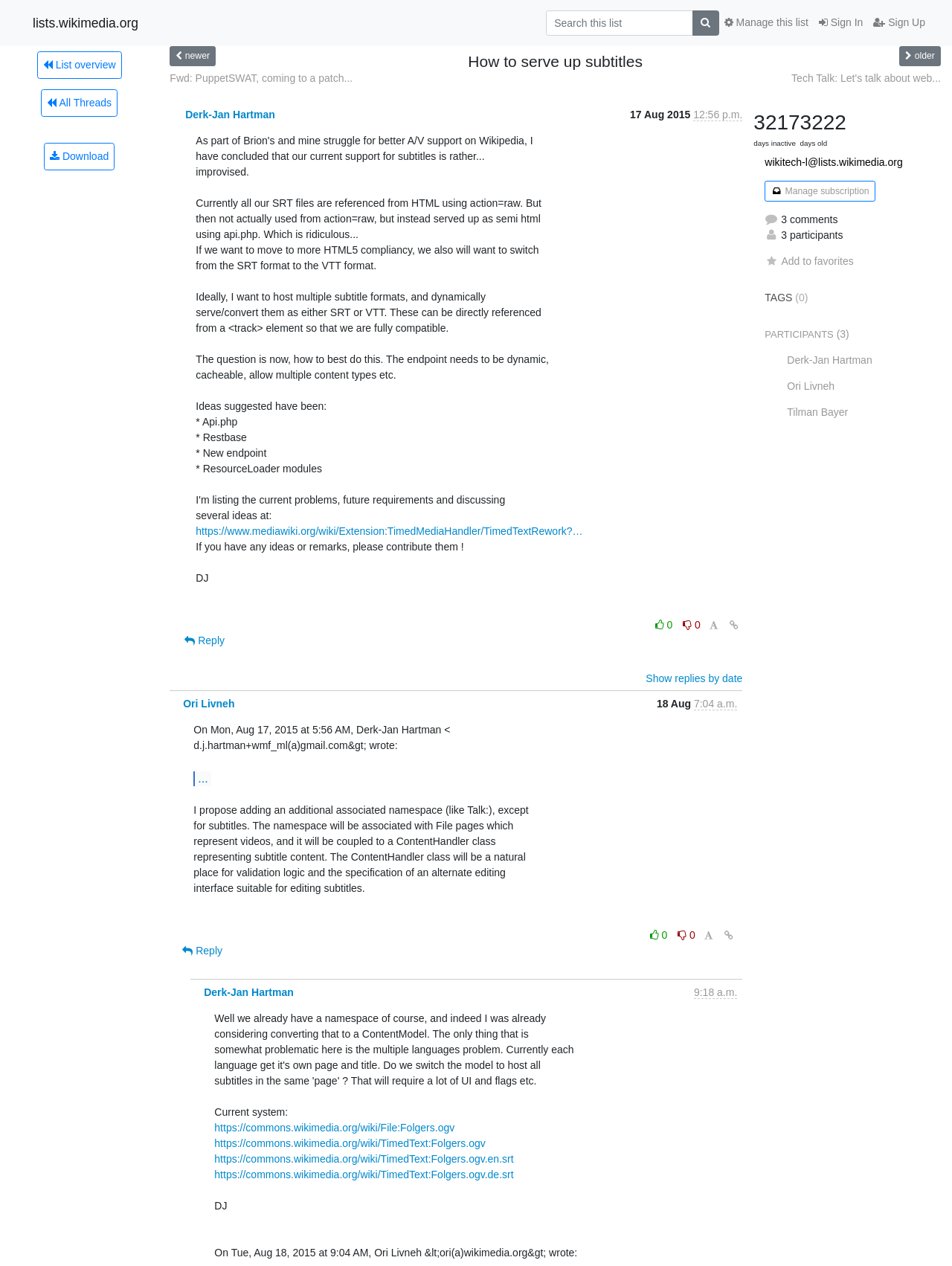Show the bounding box coordinates for the element that needs to be clicked to execute the following instruction: "Sign In". Provide the coordinates in the form of four float numbers between 0 and 1, i.e., [left, top, right, bottom].

[0.855, 0.008, 0.912, 0.028]